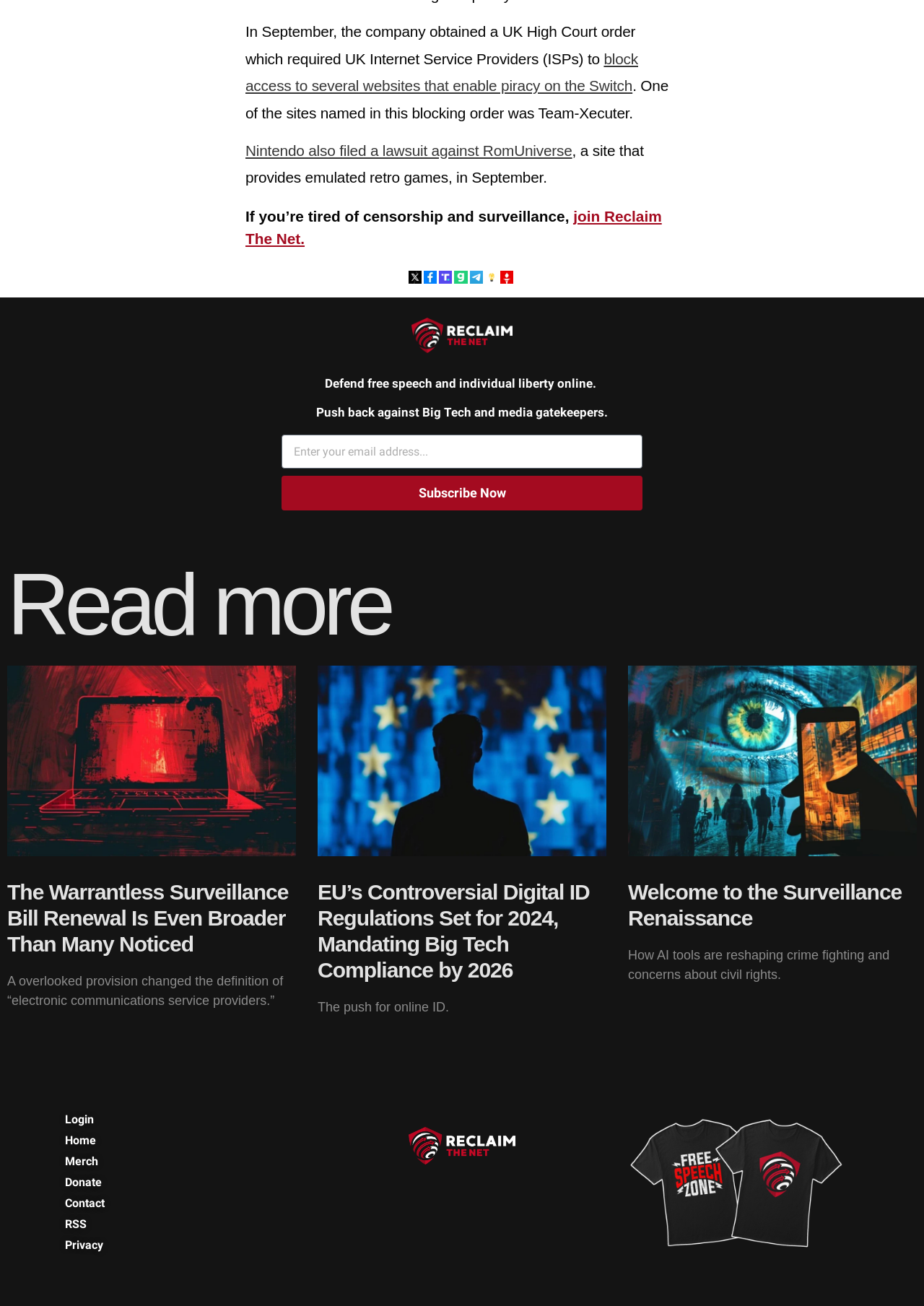Please locate the bounding box coordinates of the element that should be clicked to complete the given instruction: "Learn about the EU's Digital ID Regulations".

[0.344, 0.674, 0.638, 0.752]